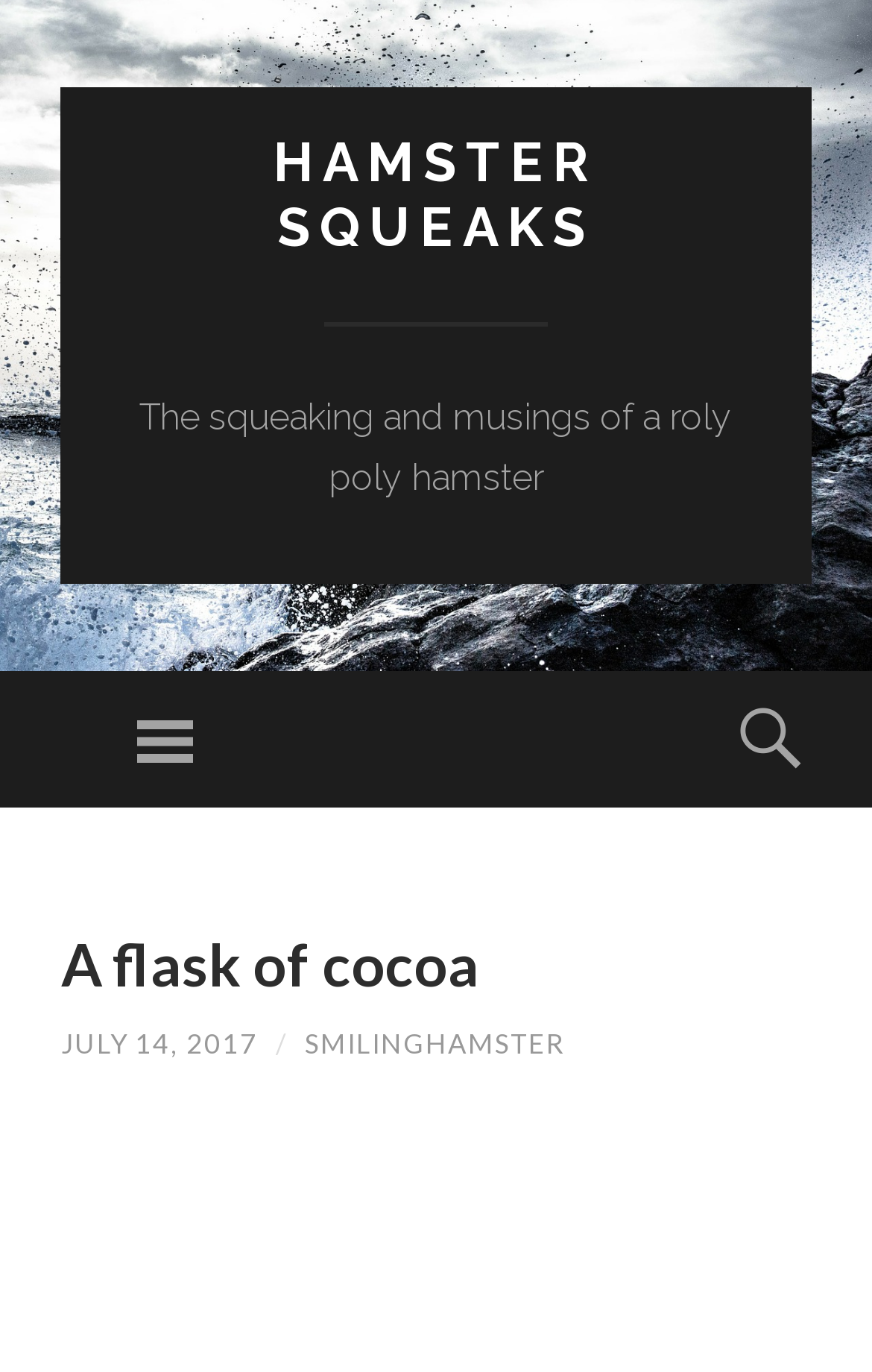Find the bounding box coordinates for the element described here: "Hamster Squeaks".

[0.314, 0.095, 0.686, 0.189]